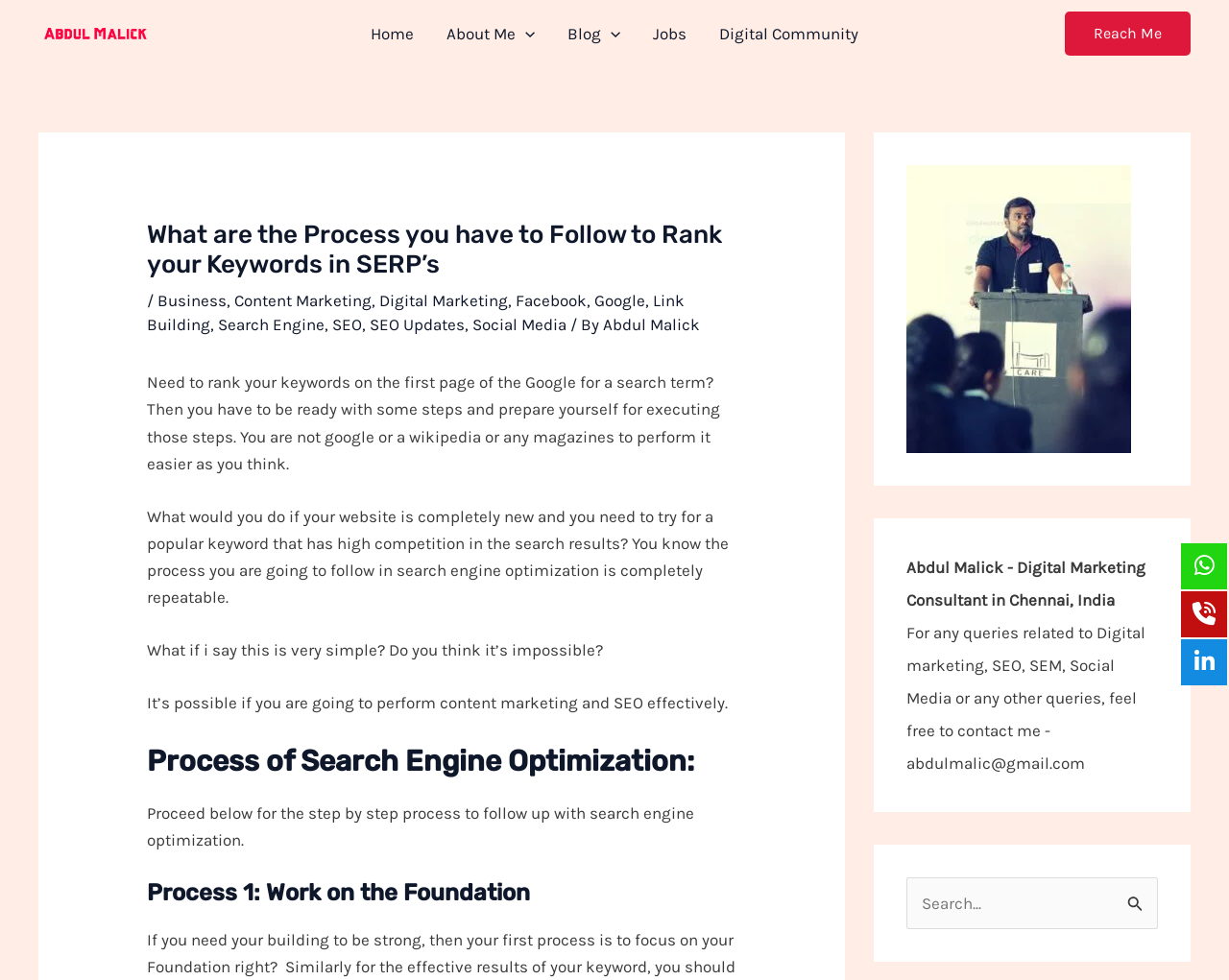Identify the bounding box coordinates of the region that needs to be clicked to carry out this instruction: "Click on the 'About Me Menu Toggle'". Provide these coordinates as four float numbers ranging from 0 to 1, i.e., [left, top, right, bottom].

[0.35, 0.0, 0.448, 0.069]